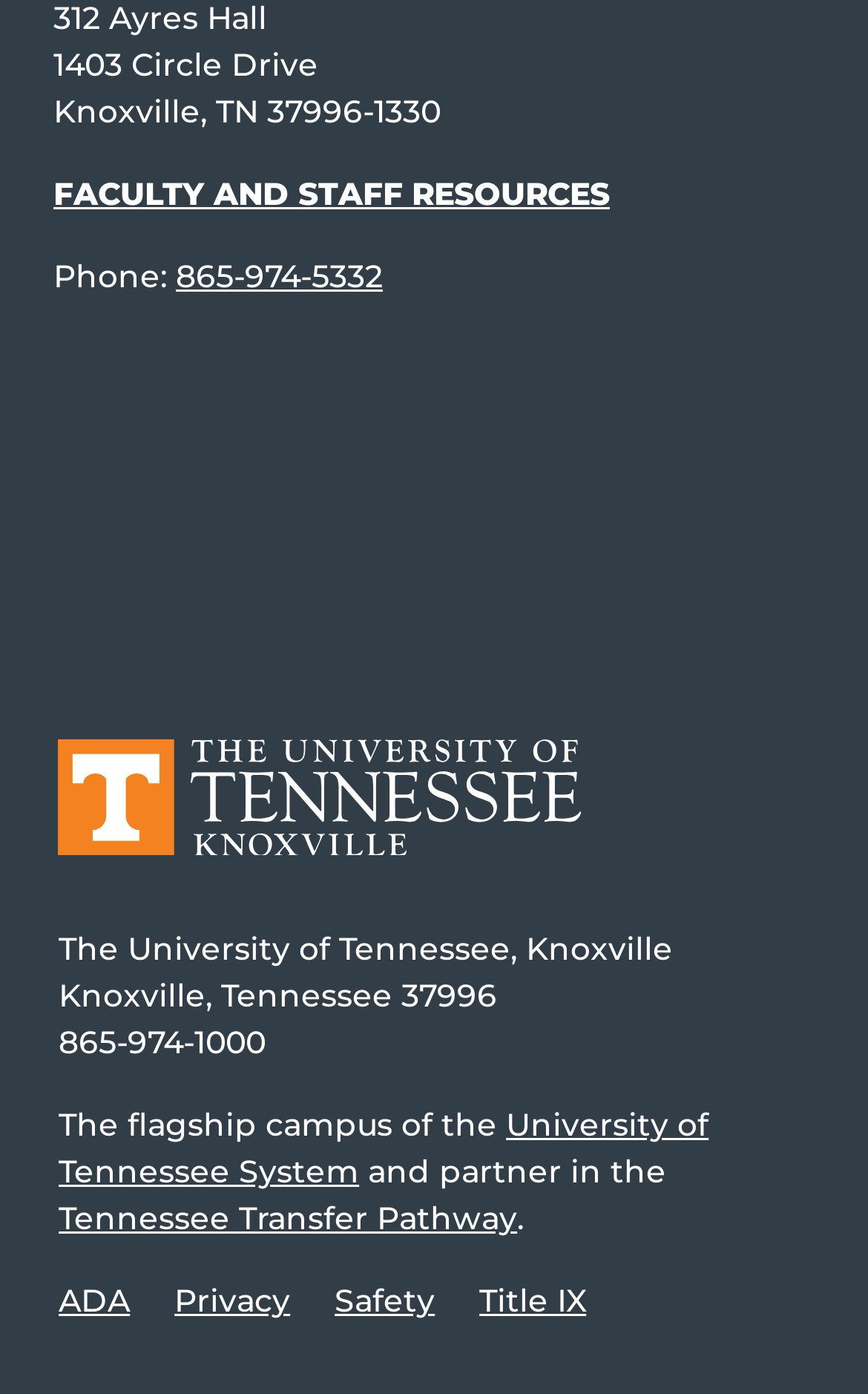Refer to the image and offer a detailed explanation in response to the question: What is the phone number of the university?

The phone number of the university can be found at the bottom of the webpage, where it is written as '865-974-1000'.